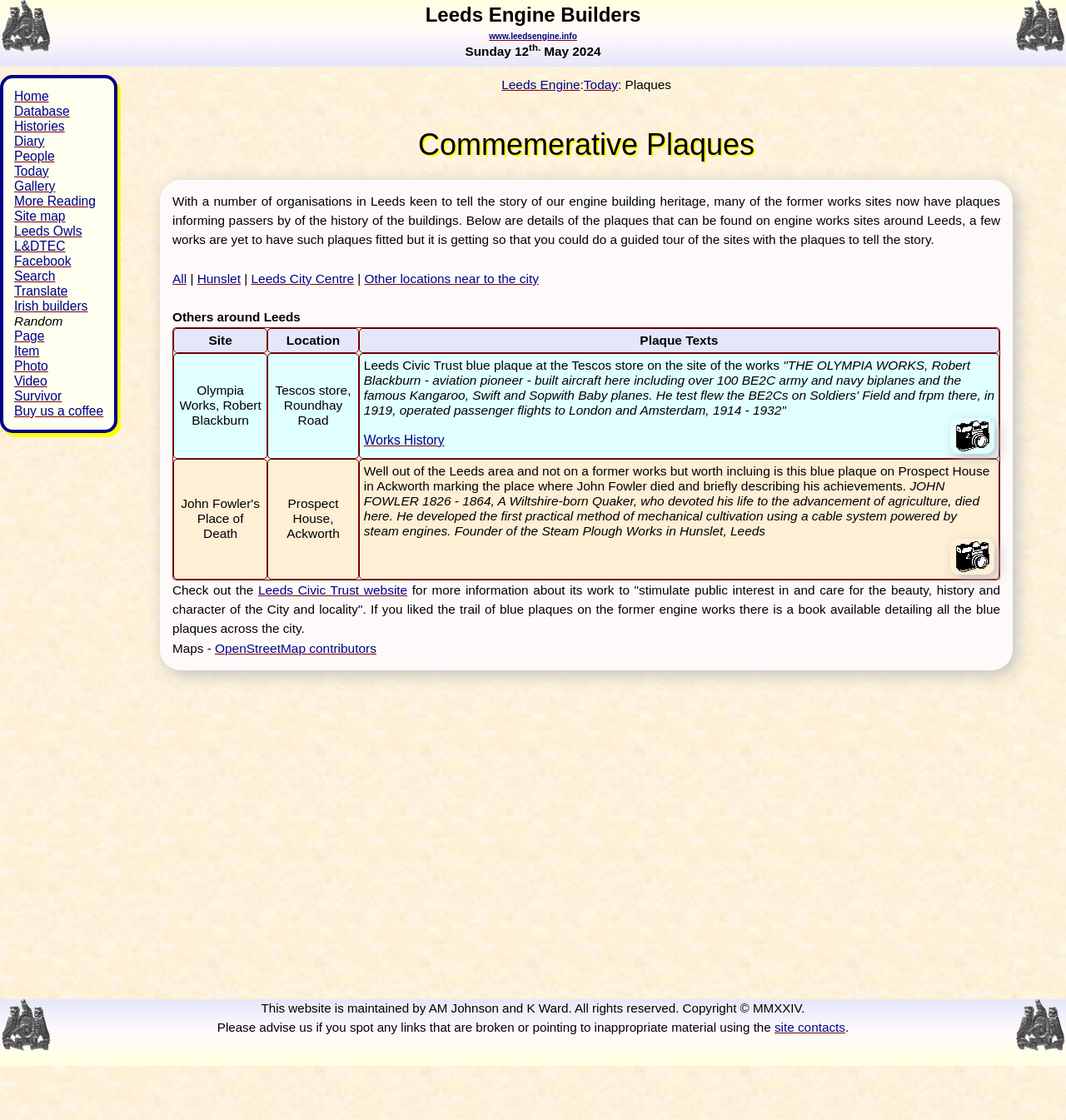What is the name of the website?
Give a one-word or short-phrase answer derived from the screenshot.

Leeds Engine